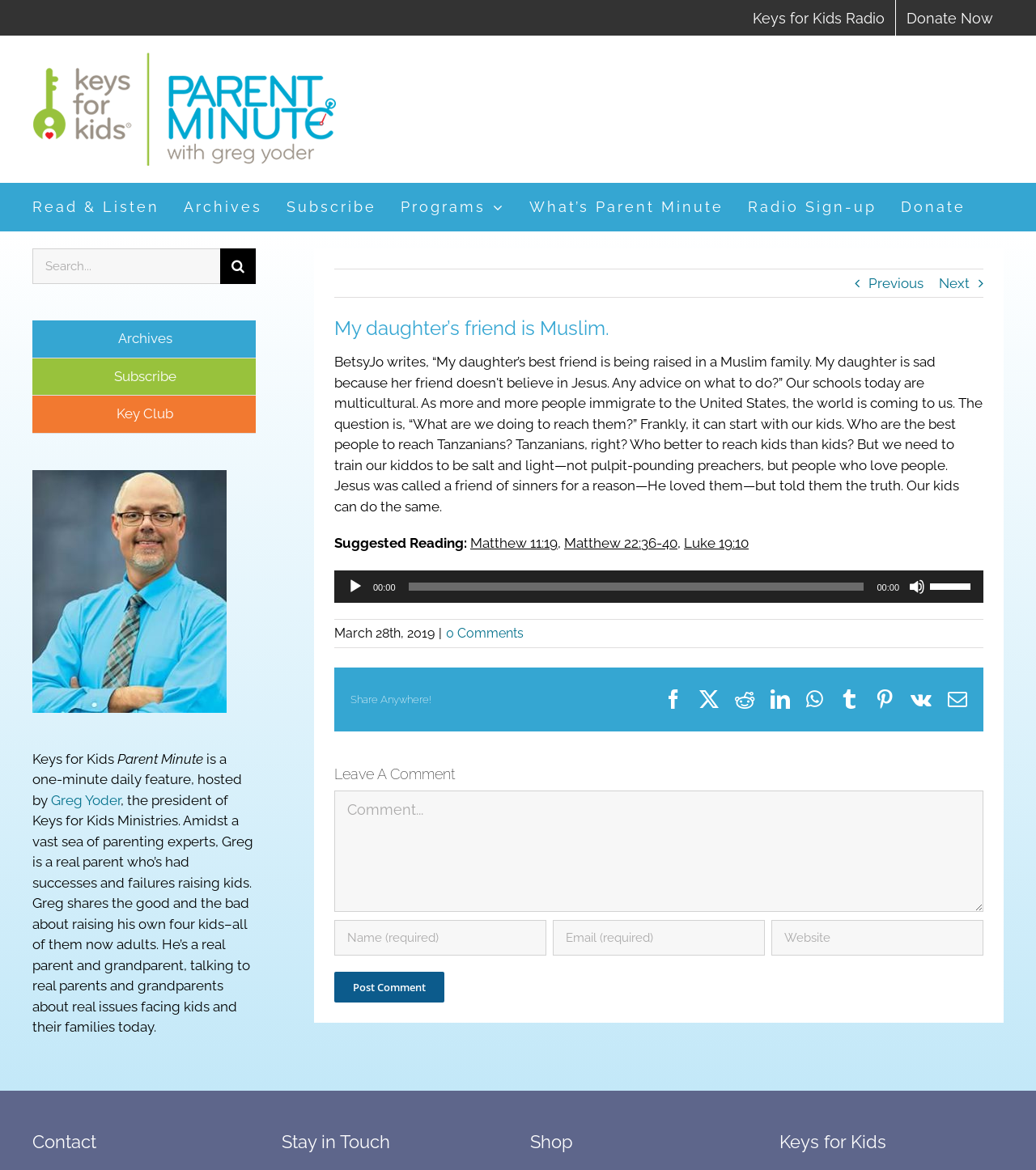How many textboxes are available for leaving a comment?
From the screenshot, provide a brief answer in one word or phrase.

4